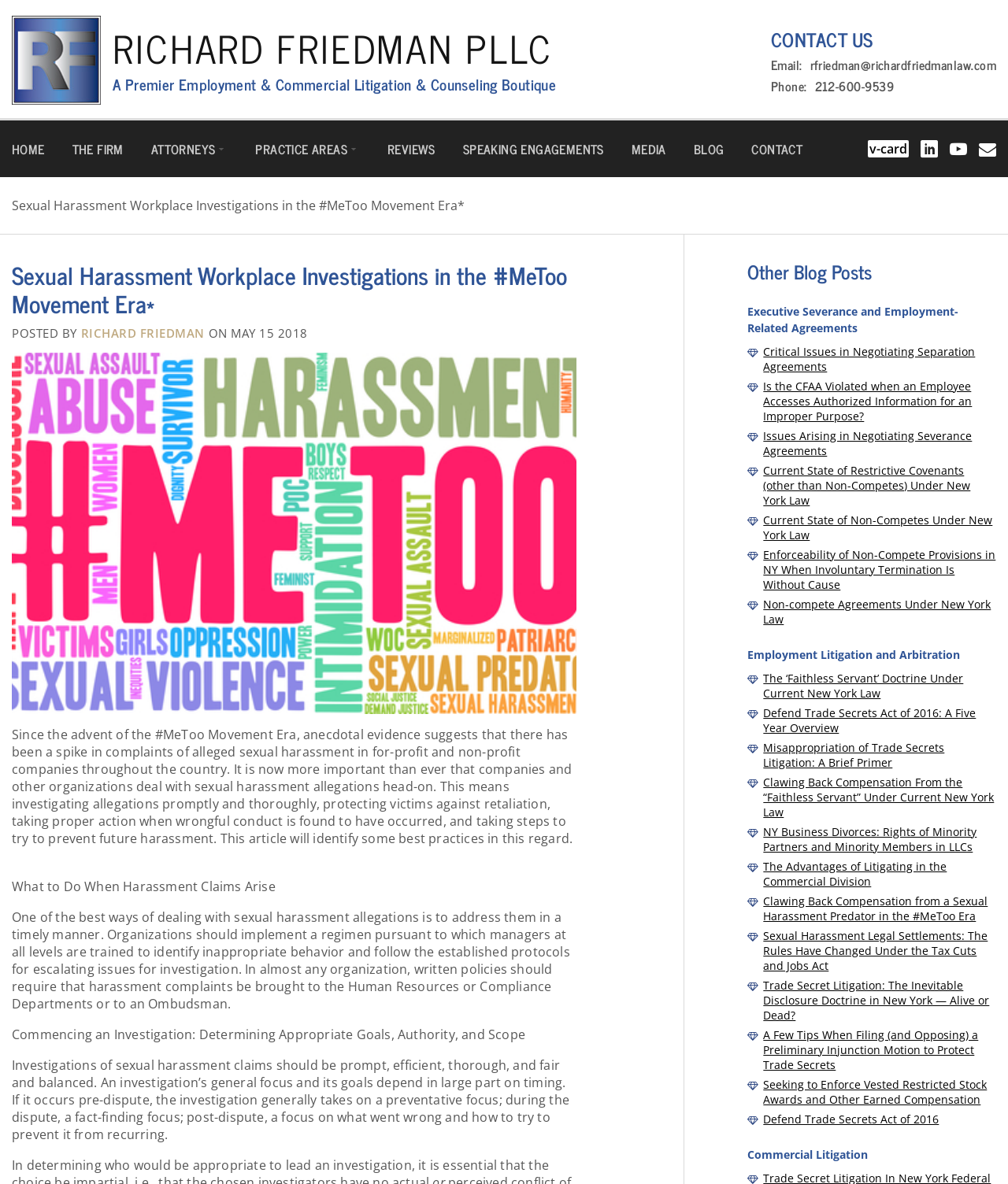Locate the bounding box coordinates of the element I should click to achieve the following instruction: "Click the 'CONTACT US' link".

[0.765, 0.02, 0.866, 0.046]